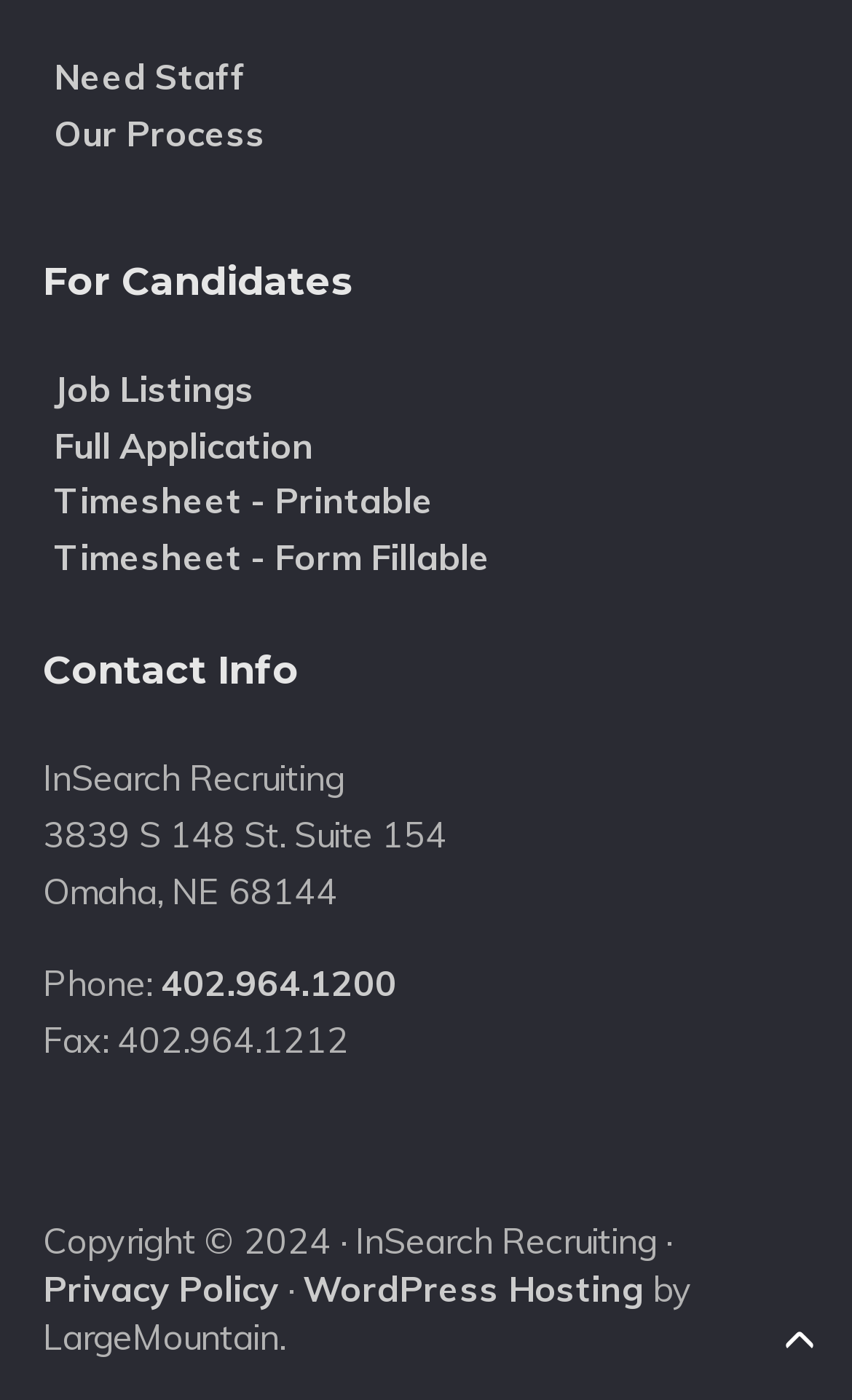Determine the bounding box coordinates for the HTML element mentioned in the following description: "402.964.1200". The coordinates should be a list of four floats ranging from 0 to 1, represented as [left, top, right, bottom].

[0.188, 0.686, 0.465, 0.717]